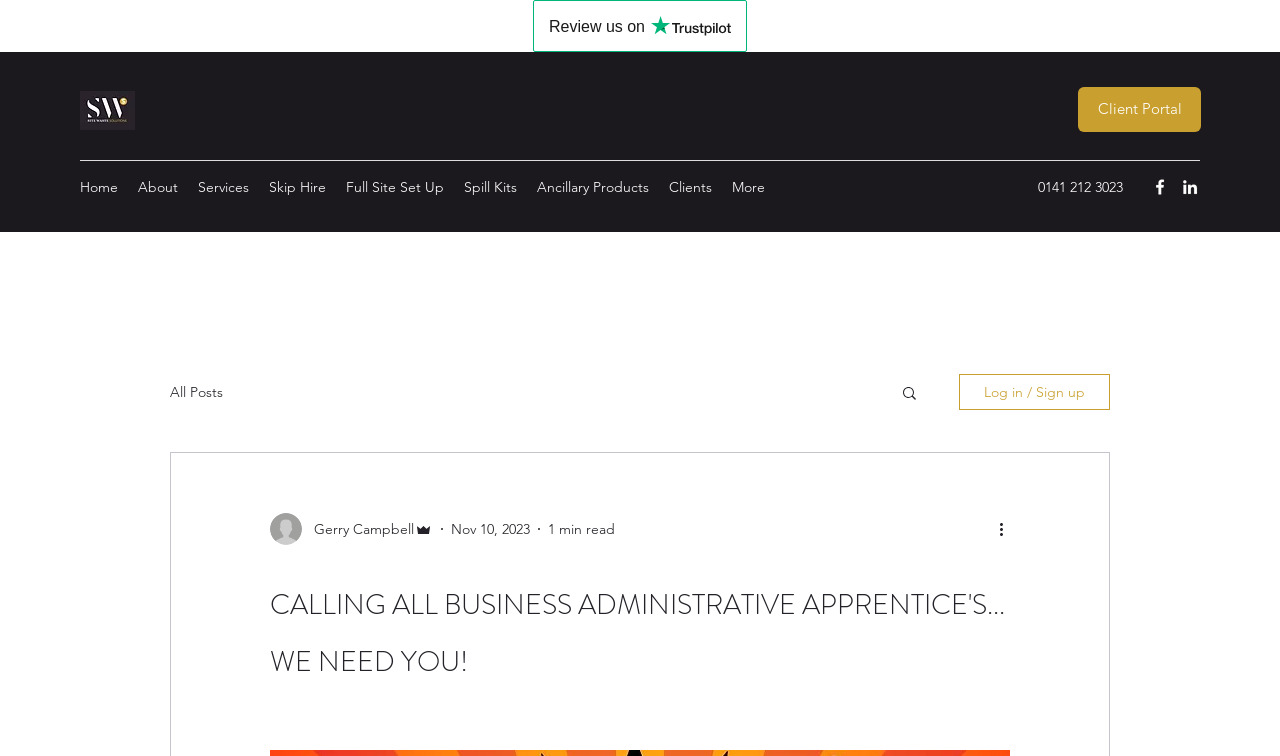Based on the image, please elaborate on the answer to the following question:
What social media platform is linked first in the social bar?

I found the social media links by looking at the list element with the bounding box coordinates [0.898, 0.234, 0.938, 0.261], which contains links to social media platforms, and the first link is to Facebook.